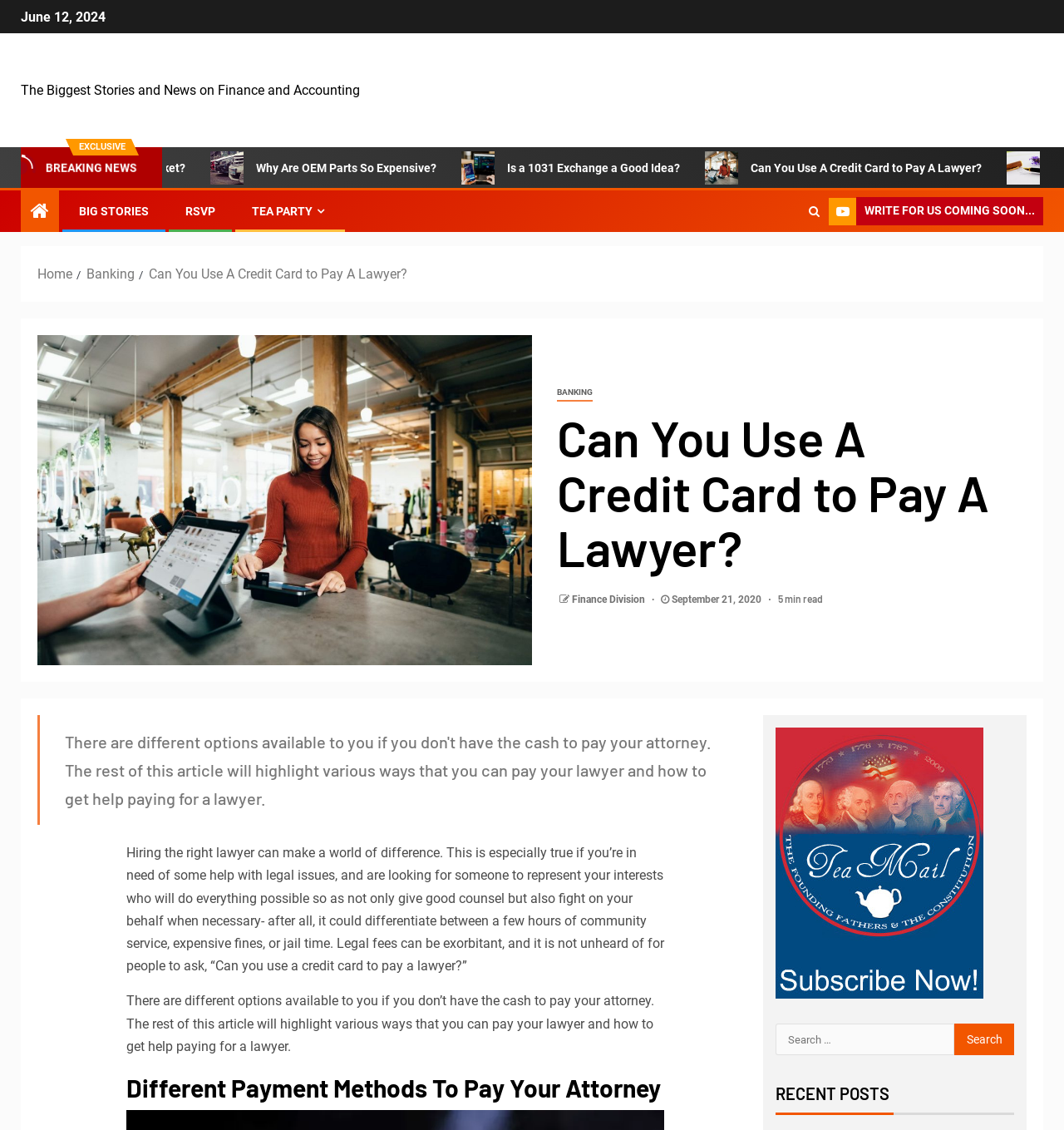Locate the bounding box coordinates of the area where you should click to accomplish the instruction: "Click on Contact us".

None